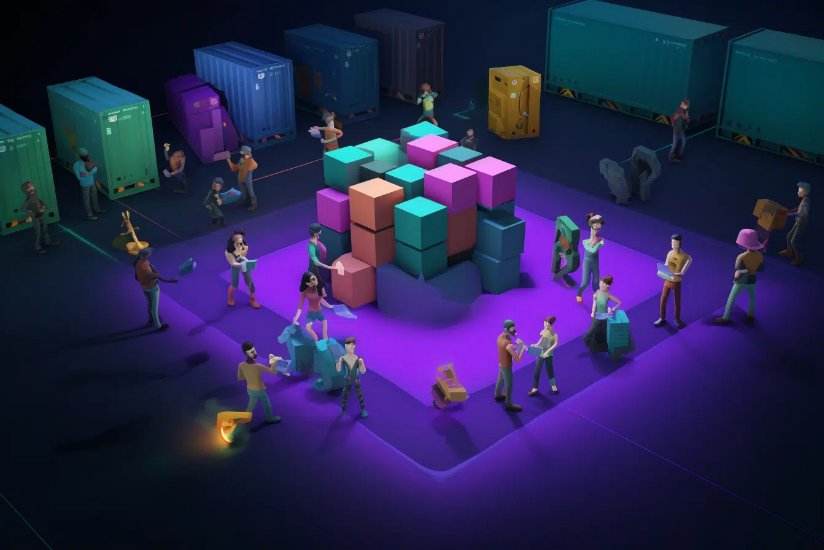Give a concise answer of one word or phrase to the question: 
What type of light illuminates the setting?

Glowing purple light